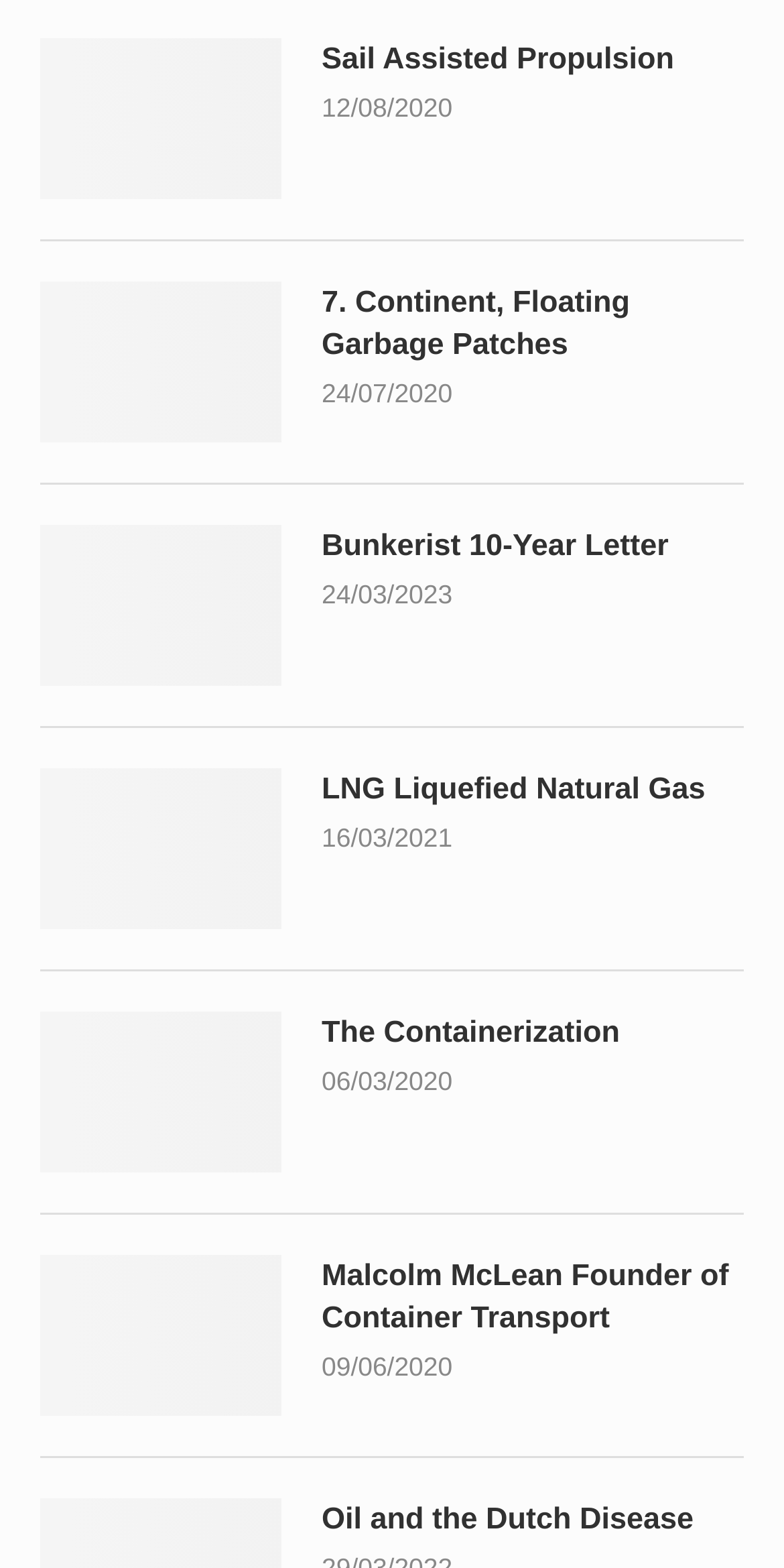For the following element description, predict the bounding box coordinates in the format (top-left x, top-left y, bottom-right x, bottom-right y). All values should be floating point numbers between 0 and 1. Description: title="LNG Liquefied Natural Gas"

[0.051, 0.49, 0.359, 0.593]